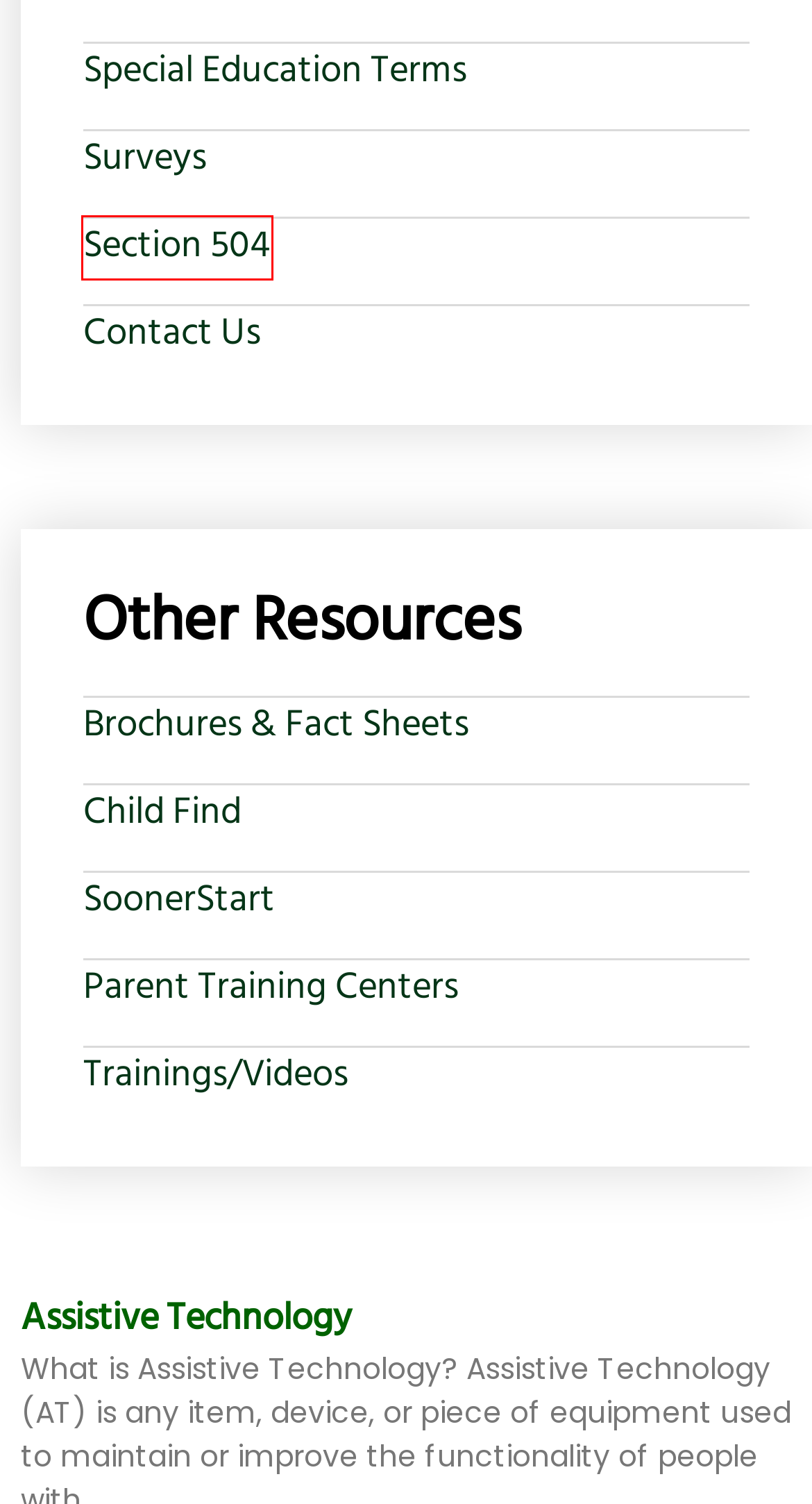Review the webpage screenshot and focus on the UI element within the red bounding box. Select the best-matching webpage description for the new webpage that follows after clicking the highlighted element. Here are the candidates:
A. Brochures & Fact Sheets – Oklahoma Parents Center
B. SoonerStart – Oklahoma Parents Center
C. Parent Training Centers – Oklahoma Parents Center
D. Surveys – Oklahoma Parents Center
E. Child Find – Oklahoma Parents Center
F. Special Education Terms – Oklahoma Parents Center
G. Trainings/Videos – Oklahoma Parents Center
H. Section 504 – Oklahoma Parents Center

H